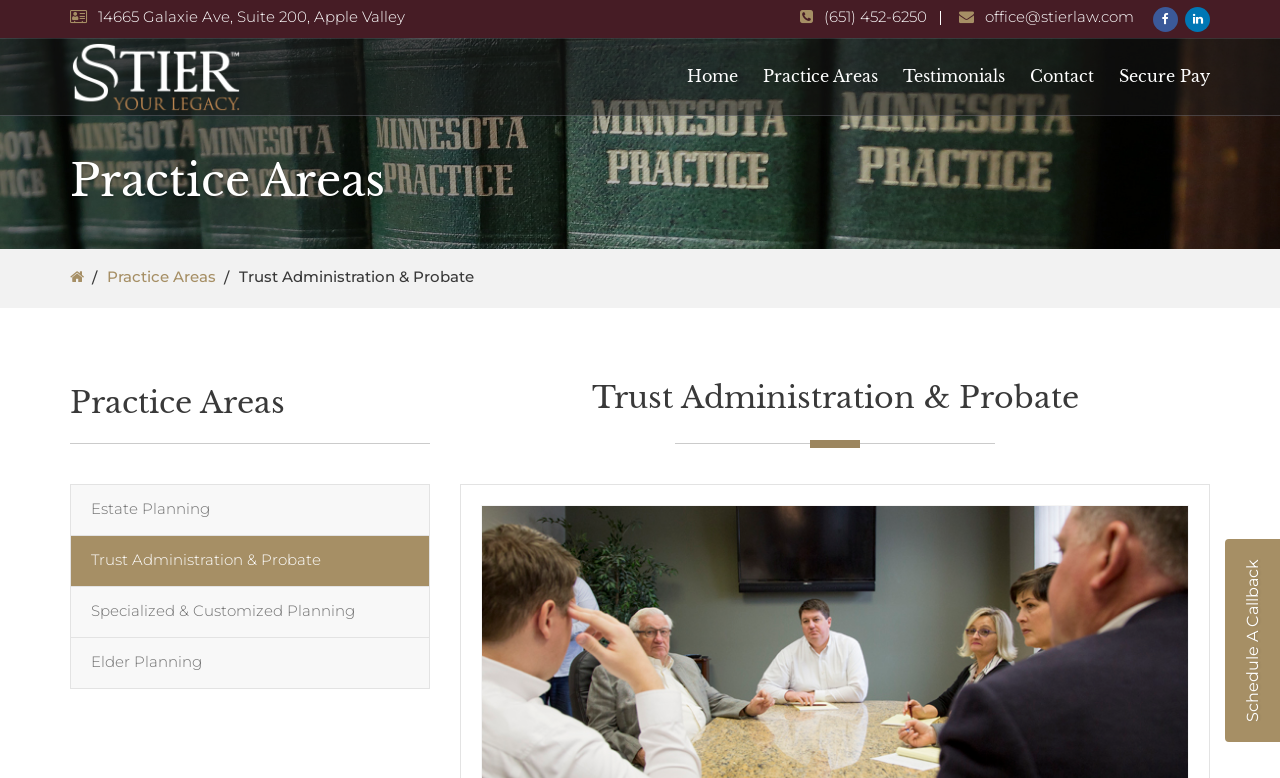Can you specify the bounding box coordinates of the area that needs to be clicked to fulfill the following instruction: "Click the Trust Administration & Probate link"?

[0.055, 0.689, 0.335, 0.753]